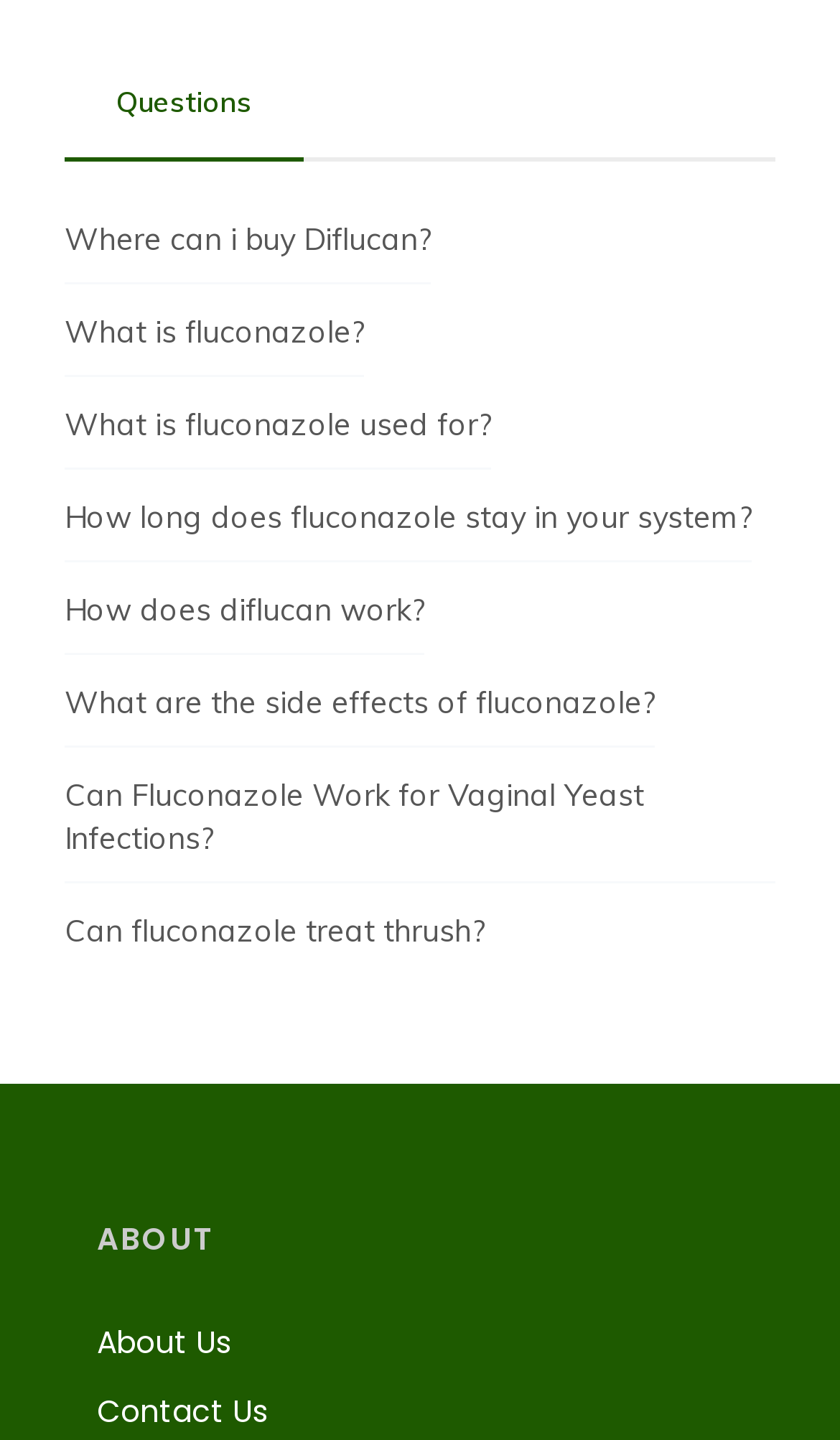Please identify the bounding box coordinates of the element's region that I should click in order to complete the following instruction: "Contact Us". The bounding box coordinates consist of four float numbers between 0 and 1, i.e., [left, top, right, bottom].

[0.115, 0.965, 0.318, 0.995]